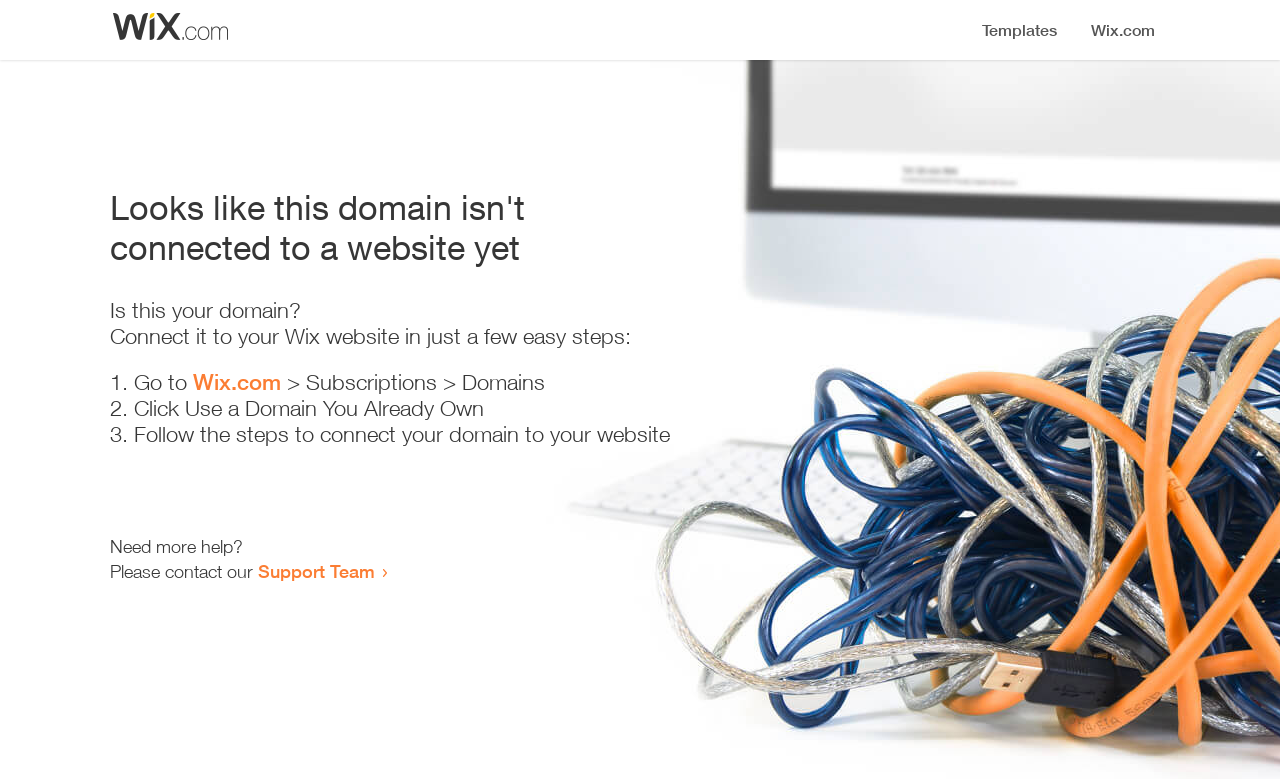Determine the bounding box for the HTML element described here: "Allow all cookies". The coordinates should be given as [left, top, right, bottom] with each number being a float between 0 and 1.

None